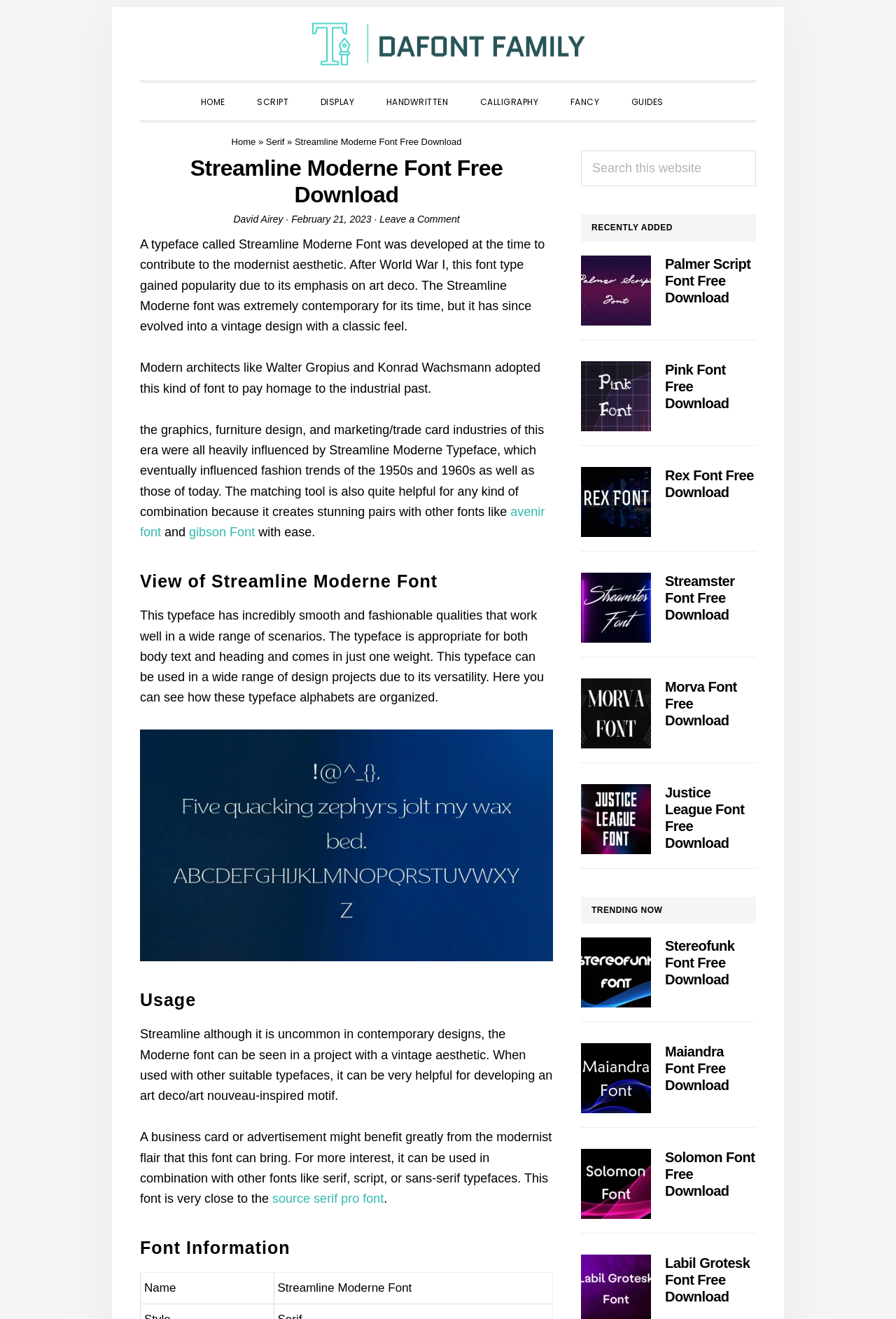Pinpoint the bounding box coordinates of the clickable element to carry out the following instruction: "Search this website."

[0.648, 0.114, 0.844, 0.141]